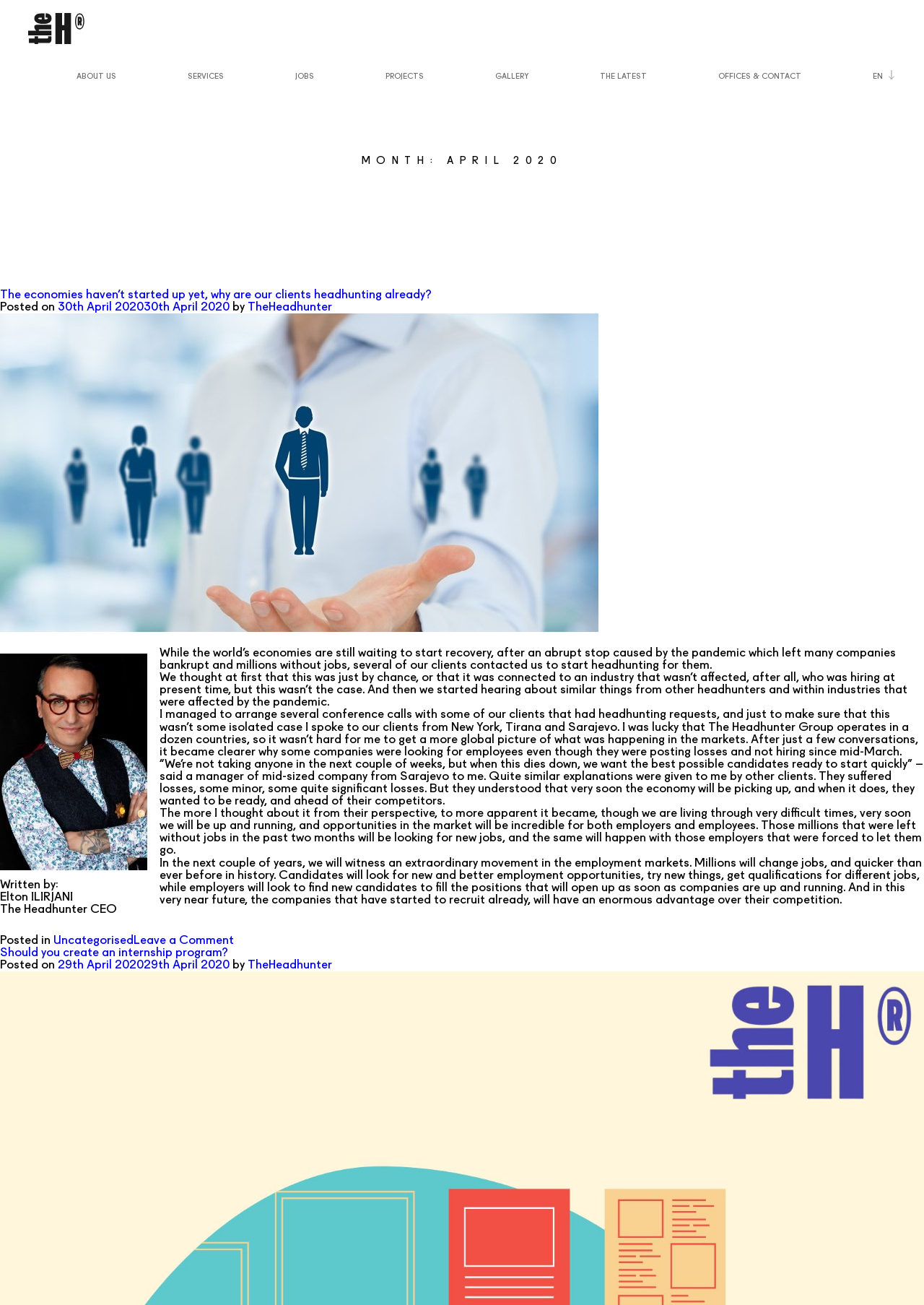Please identify the bounding box coordinates of the area that needs to be clicked to follow this instruction: "Read the article about headhunting".

[0.0, 0.221, 1.0, 0.231]